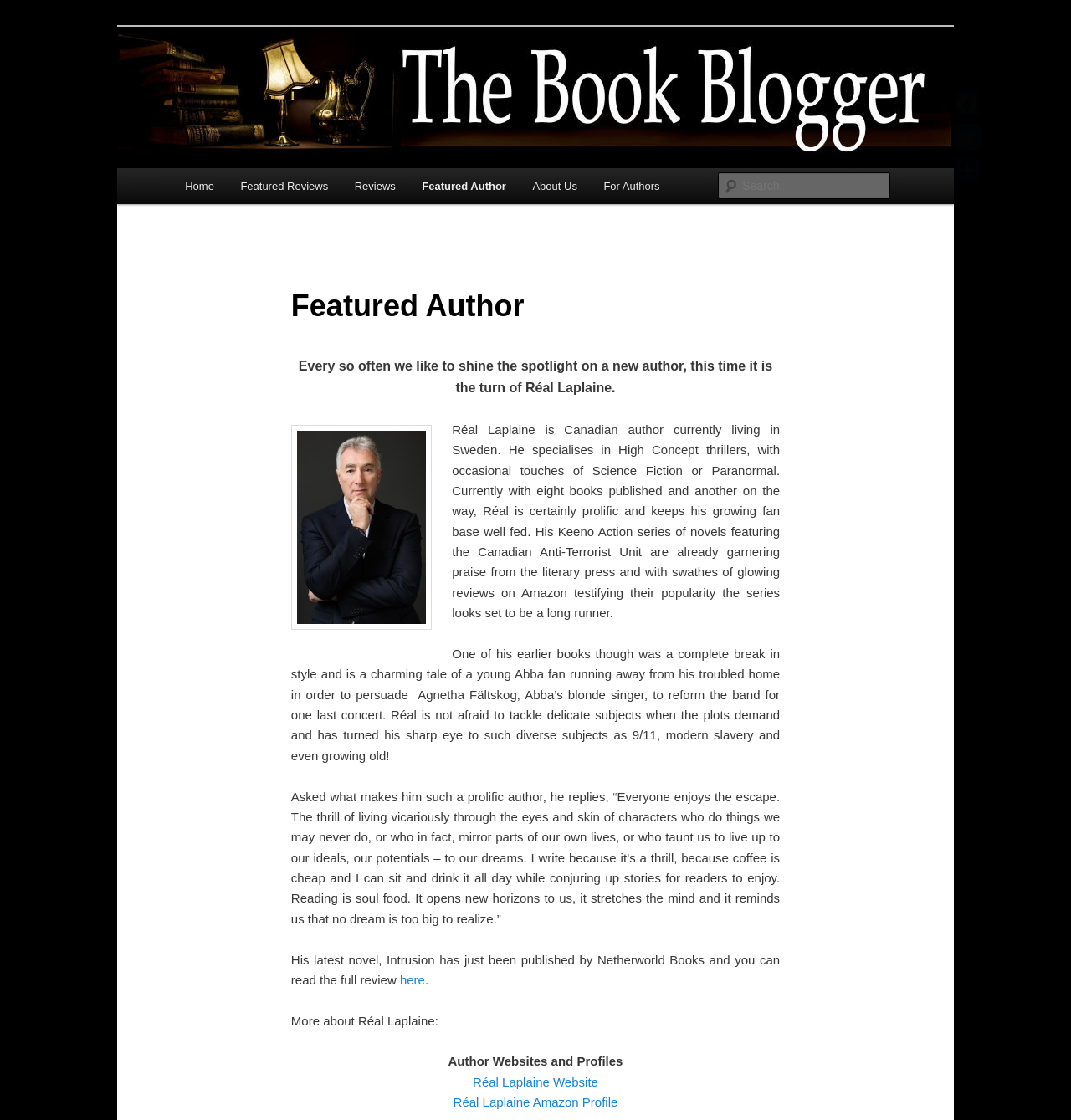Could you highlight the region that needs to be clicked to execute the instruction: "Go to the home page"?

[0.16, 0.15, 0.212, 0.182]